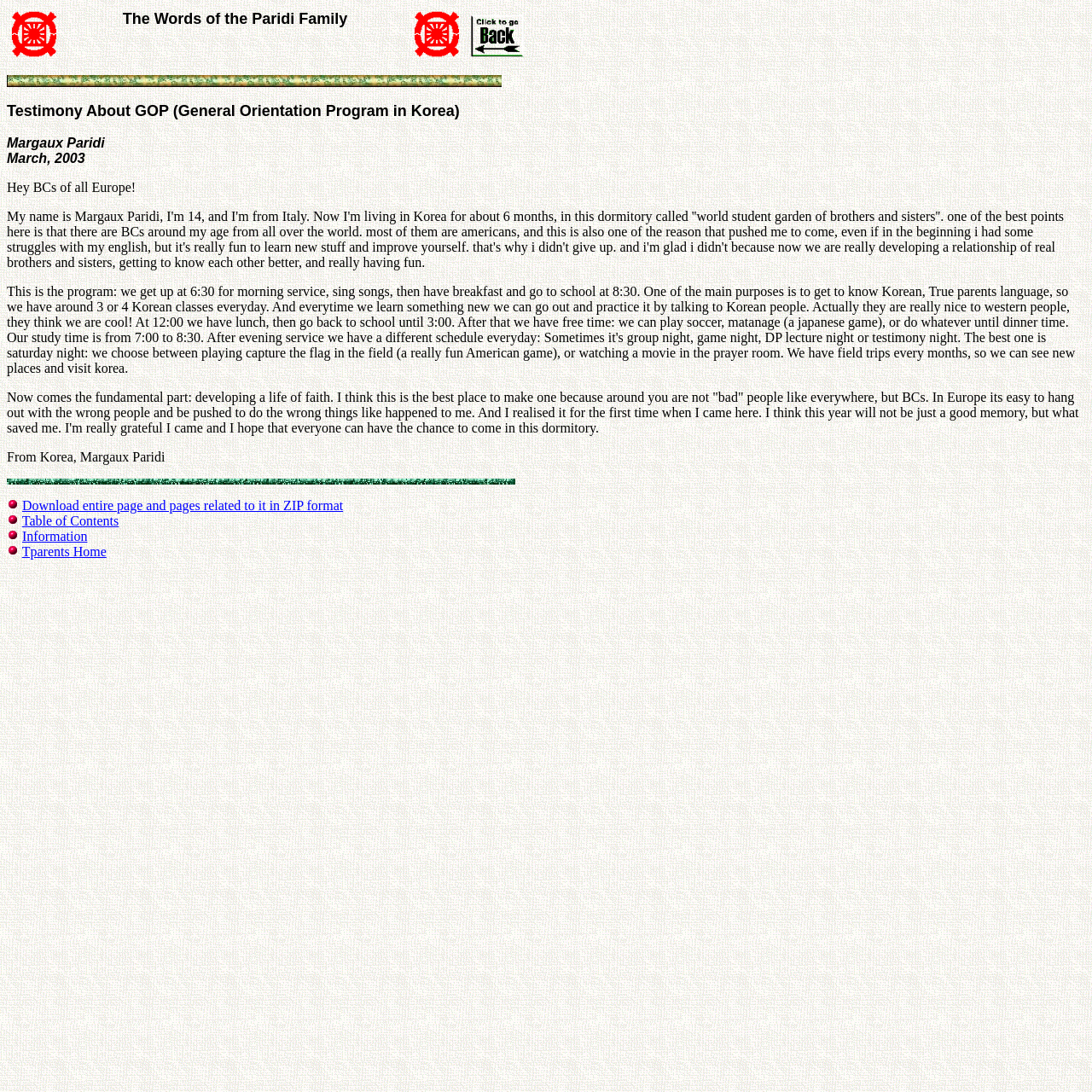Create an elaborate caption that covers all aspects of the webpage.

This webpage is a personal testimony about the General Orientation Program (GOP) in Korea, written by Margaux Paridi. At the top of the page, there is a table with three columns, containing an image, a header text "The Words of the Paridi Family", and another image. Below this table, there is a large image spanning almost the entire width of the page.

The title of the testimony, "Testimony About GOP (General Orientation Program in Korea)", is displayed prominently, followed by the author's name, "Margaux Paridi", and the date "March, 2003". A brief introduction, "Hey BCs of all Europe!", is written below the title.

The main content of the testimony is a lengthy paragraph that discusses the importance of developing a life of faith, and how the GOP program in Korea provided a supportive environment for personal growth. The text is written in a personal and reflective tone.

At the bottom of the page, there are several links and images, including a link to download the entire page in ZIP format, a table of contents, and links to "Information" and "Tparents Home". There are also several small images scattered throughout the bottom section of the page.